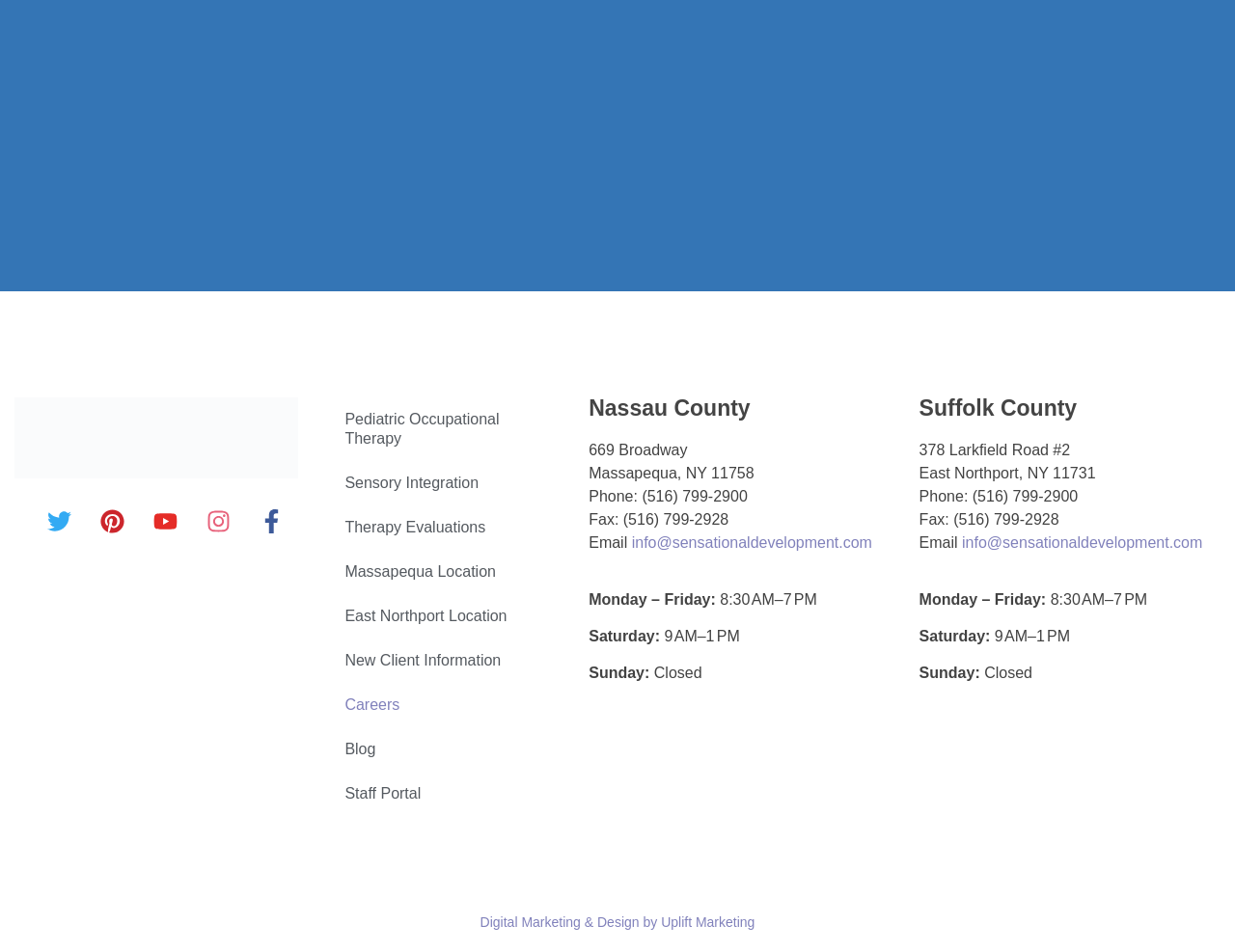Use a single word or phrase to answer the question:
What are the two locations of Sensational Development?

Massapequa and East Northport